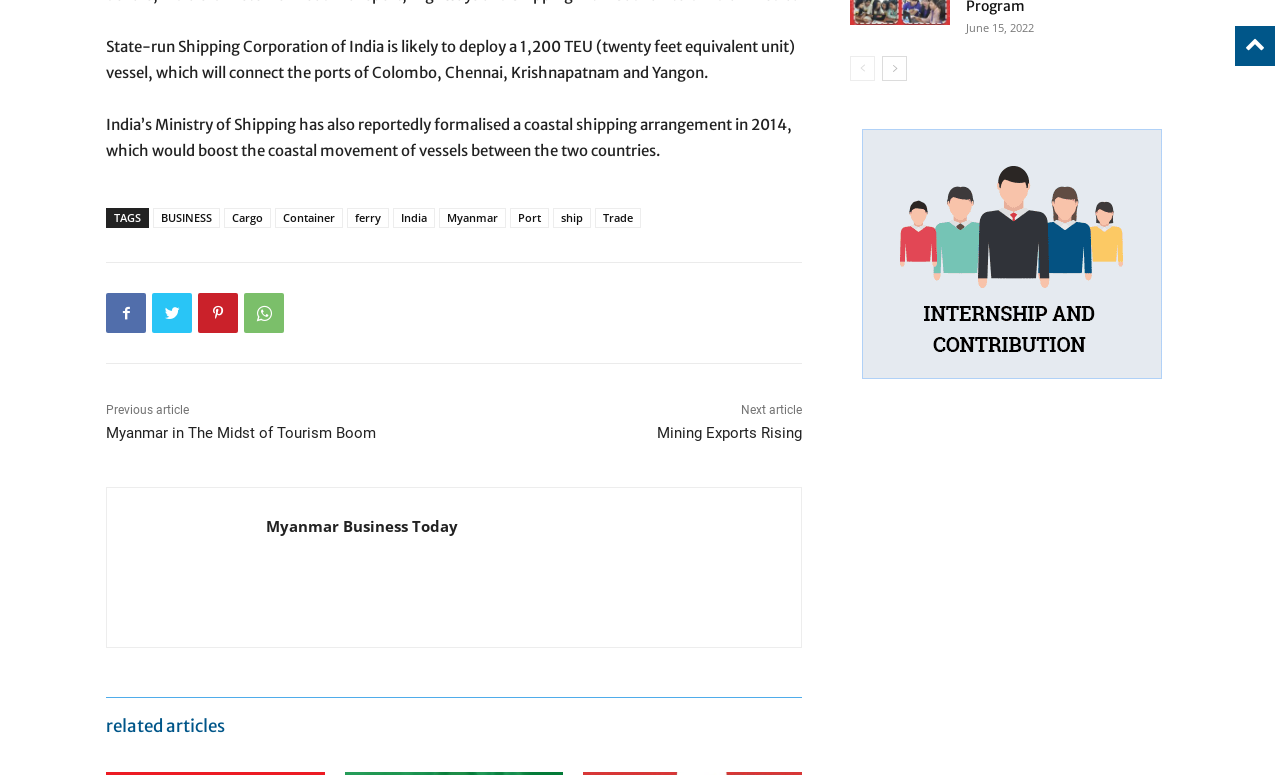Please indicate the bounding box coordinates of the element's region to be clicked to achieve the instruction: "Go to the next page". Provide the coordinates as four float numbers between 0 and 1, i.e., [left, top, right, bottom].

[0.689, 0.072, 0.709, 0.105]